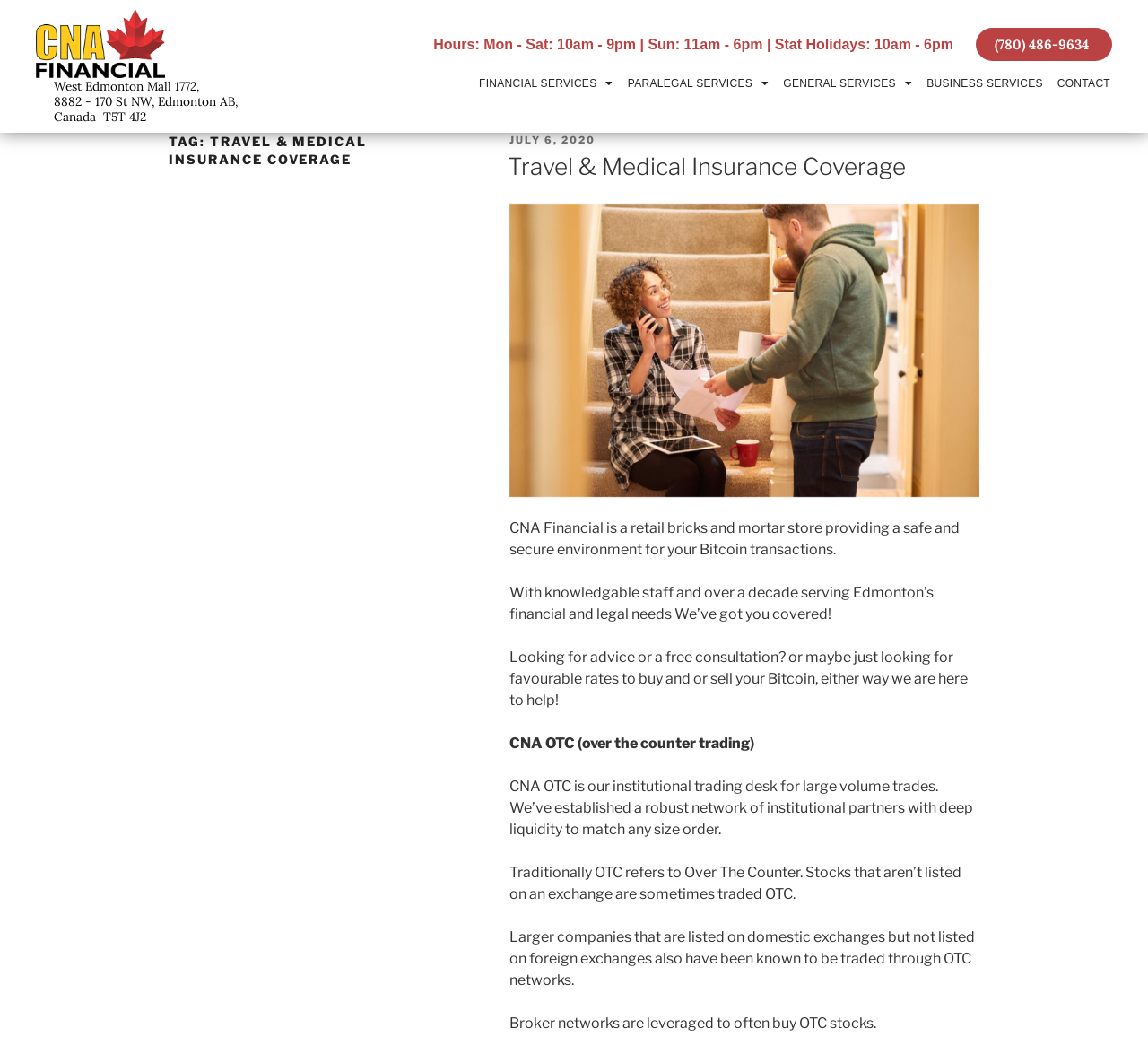Can you find the bounding box coordinates for the element that needs to be clicked to execute this instruction: "Check business services"? The coordinates should be given as four float numbers between 0 and 1, i.e., [left, top, right, bottom].

[0.806, 0.058, 0.91, 0.1]